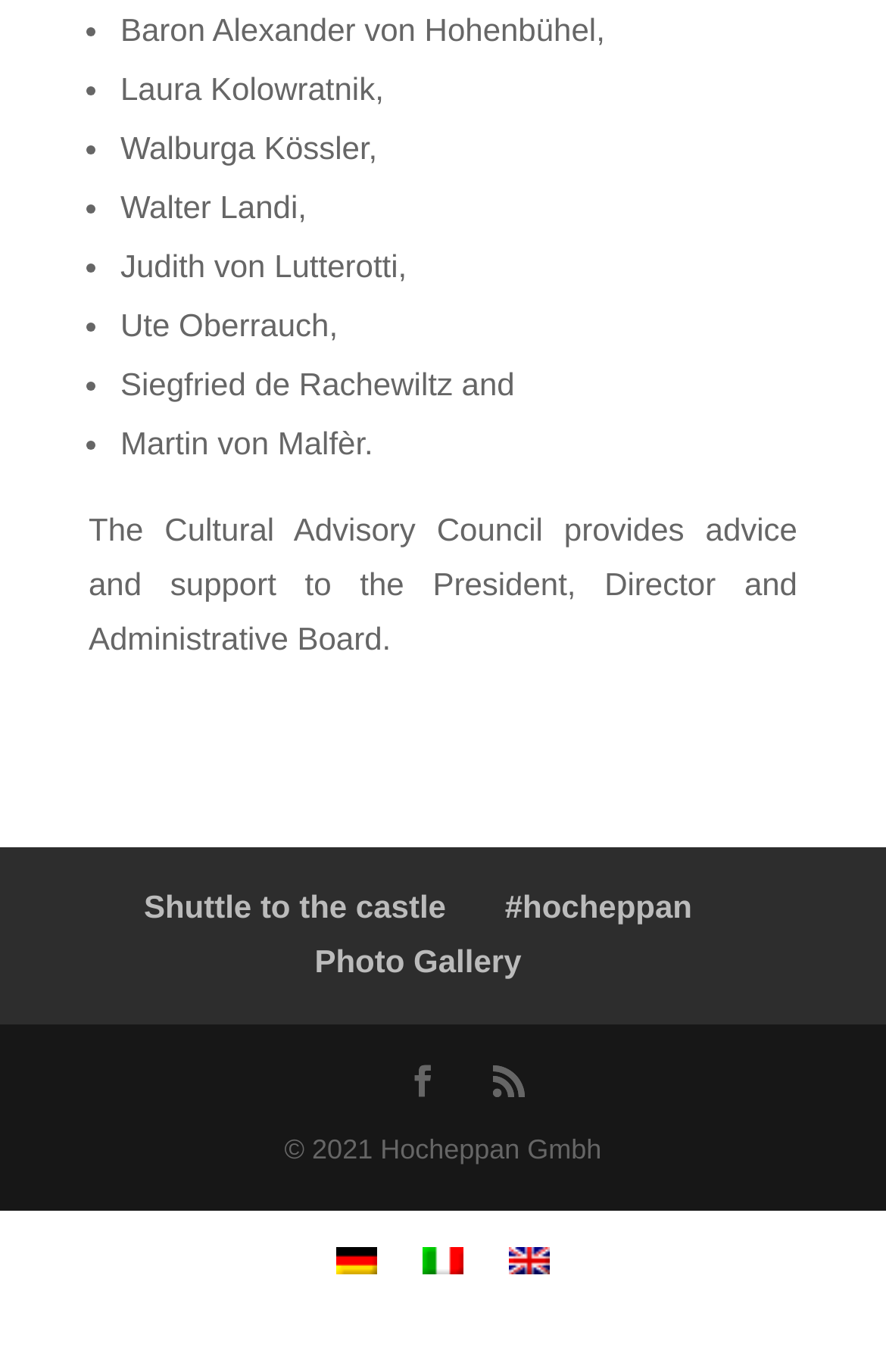Utilize the information from the image to answer the question in detail:
What is the purpose of the Cultural Advisory Council?

I read the text on the page that describes the role of the Cultural Advisory Council, which is to provide advice and support to the President, Director, and Administrative Board.